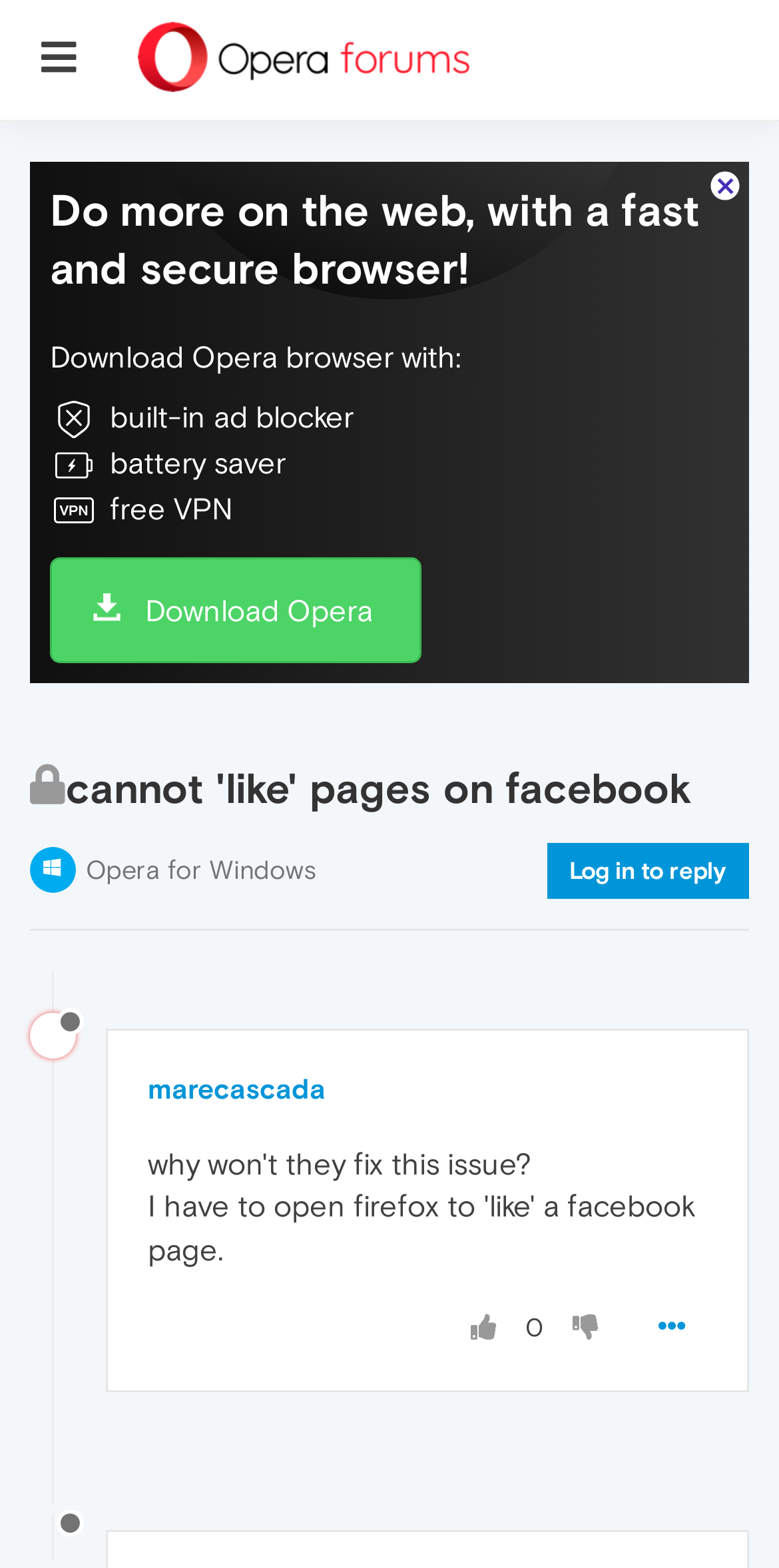Please specify the bounding box coordinates in the format (top-left x, top-left y, bottom-right x, bottom-right y), with values ranging from 0 to 1. Identify the bounding box for the UI component described as follows: express payday loan

None